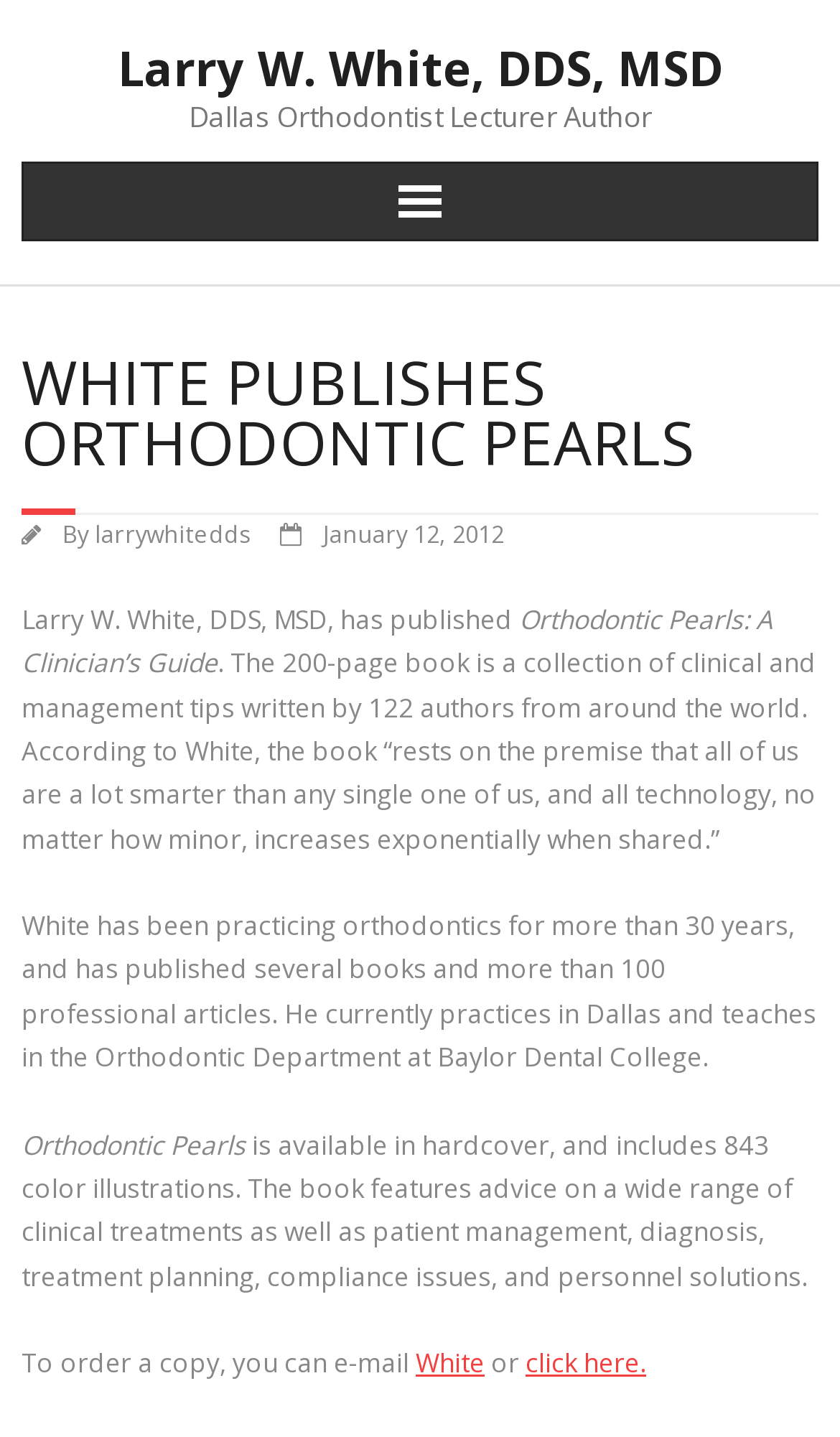How many authors contributed to the book?
Using the picture, provide a one-word or short phrase answer.

122